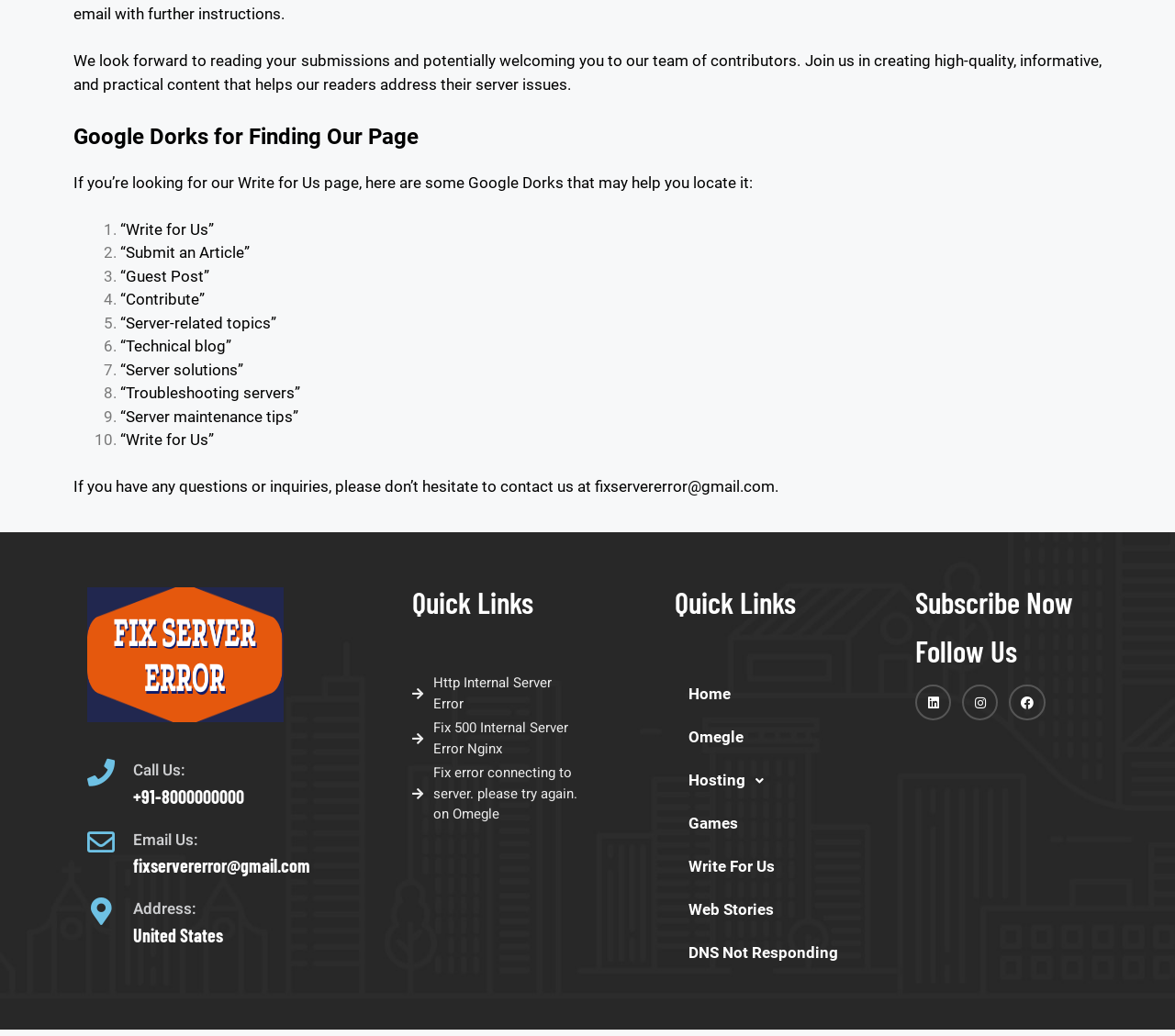Use the information in the screenshot to answer the question comprehensively: What is the purpose of the webpage?

The webpage appears to be a 'Write for Us' page, where contributors can submit articles related to server issues. The purpose of the webpage is to provide guidelines and contact information for potential contributors.